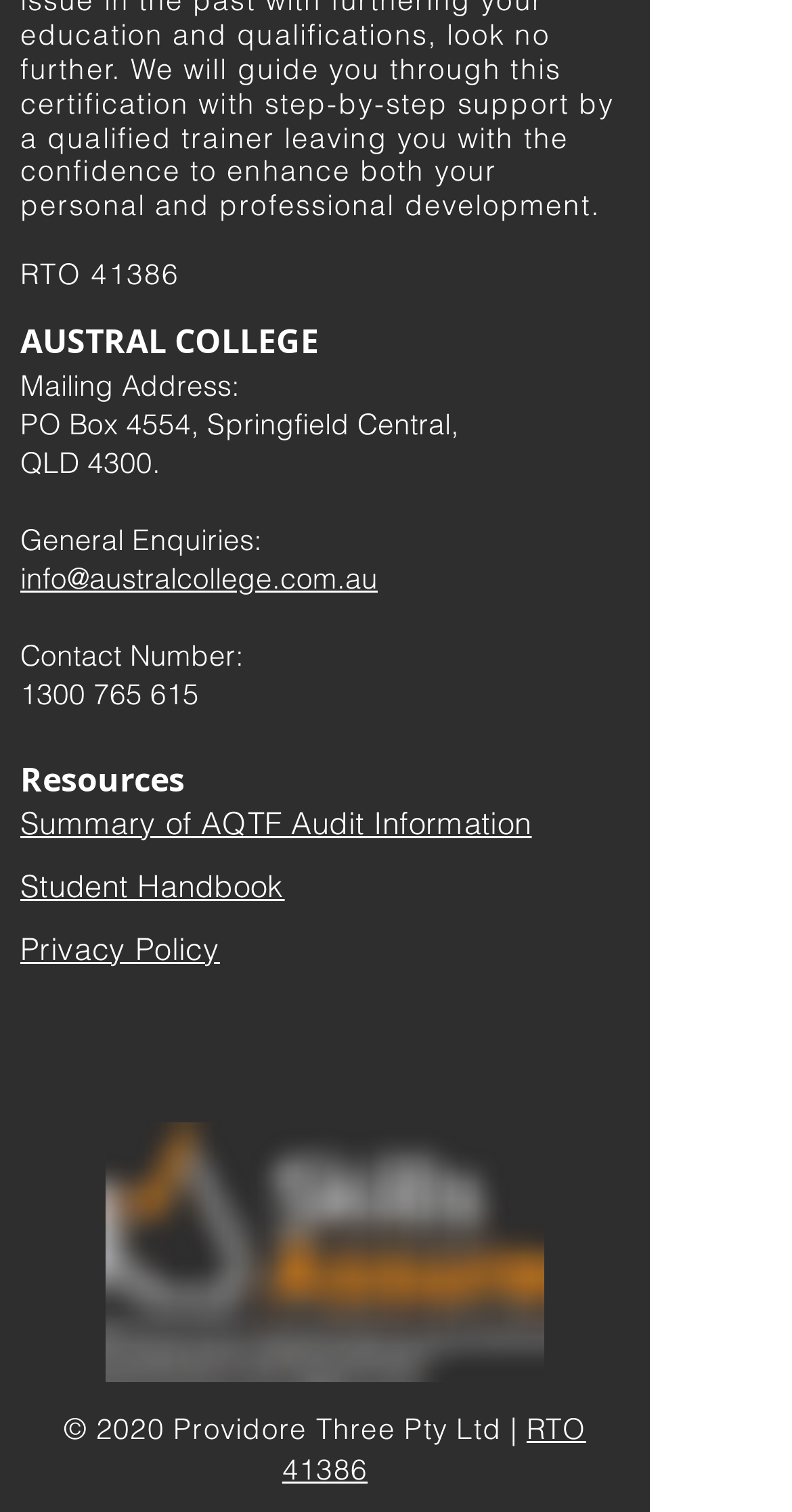Using the element description 1300 765 615, predict the bounding box coordinates for the UI element. Provide the coordinates in (top-left x, top-left y, bottom-right x, bottom-right y) format with values ranging from 0 to 1.

[0.026, 0.446, 0.251, 0.47]